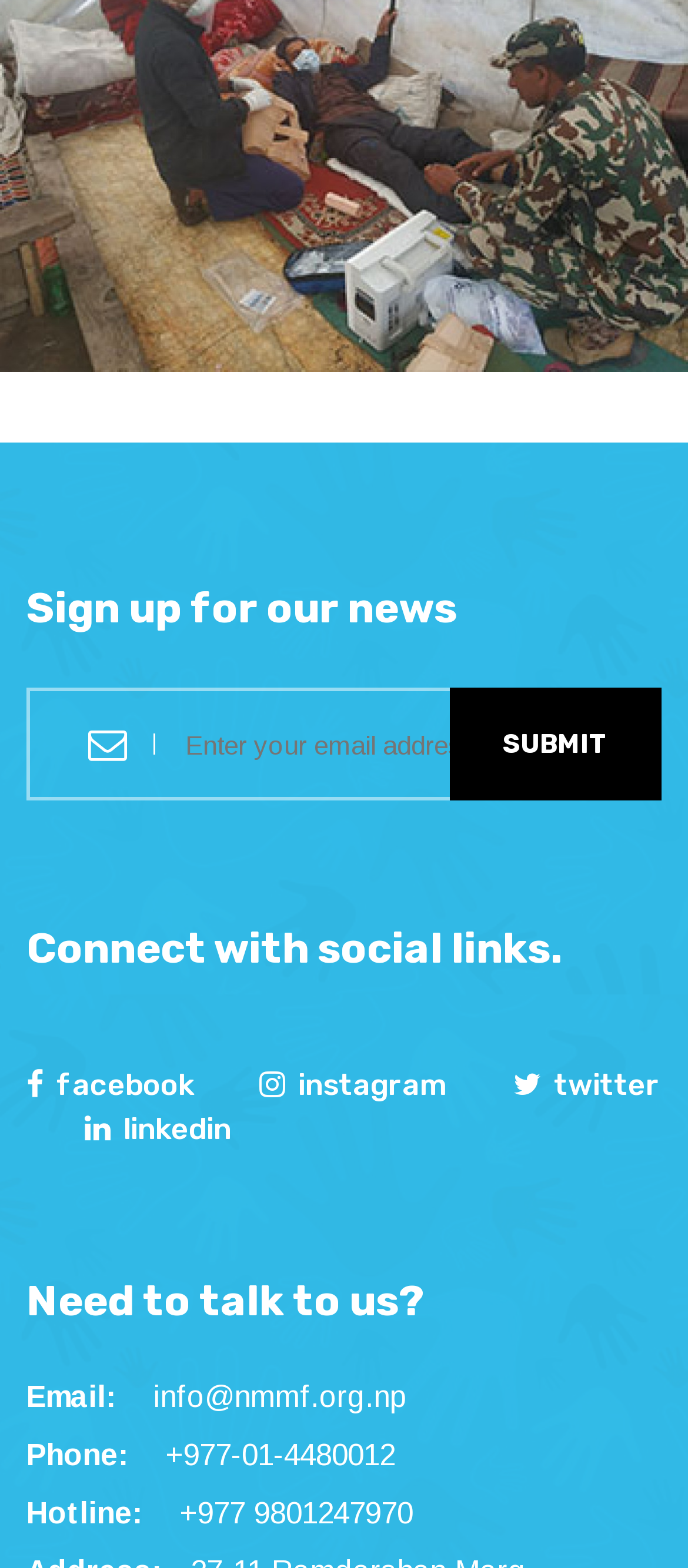Determine the bounding box for the UI element that matches this description: "+977 9801247970".

[0.262, 0.954, 0.6, 0.976]